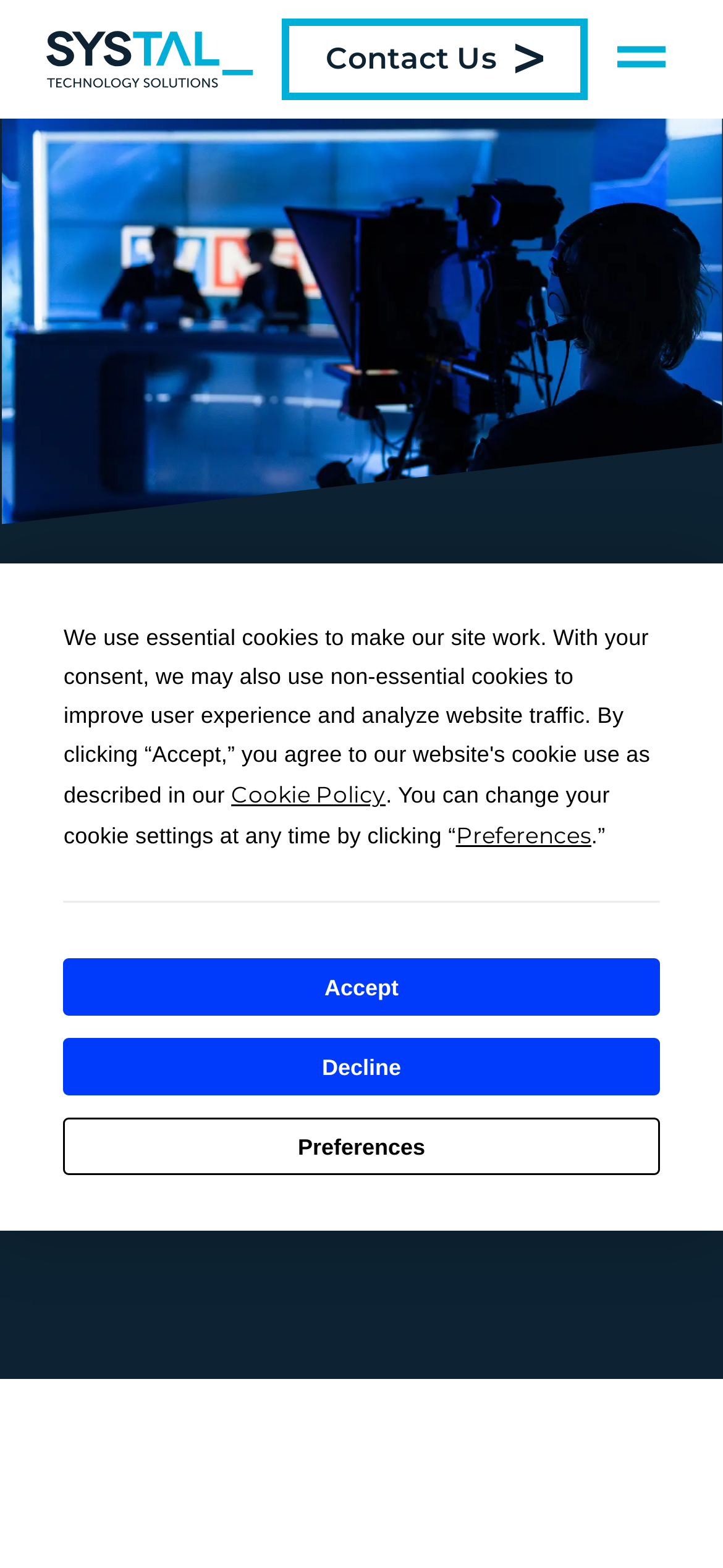Using the information in the image, give a comprehensive answer to the question: 
What is the date of the news?

I found the date of the news by looking at the bottom of the webpage, where I saw a static text '9 Nov 2023'. This suggests that the date of the news is 9 November 2023.